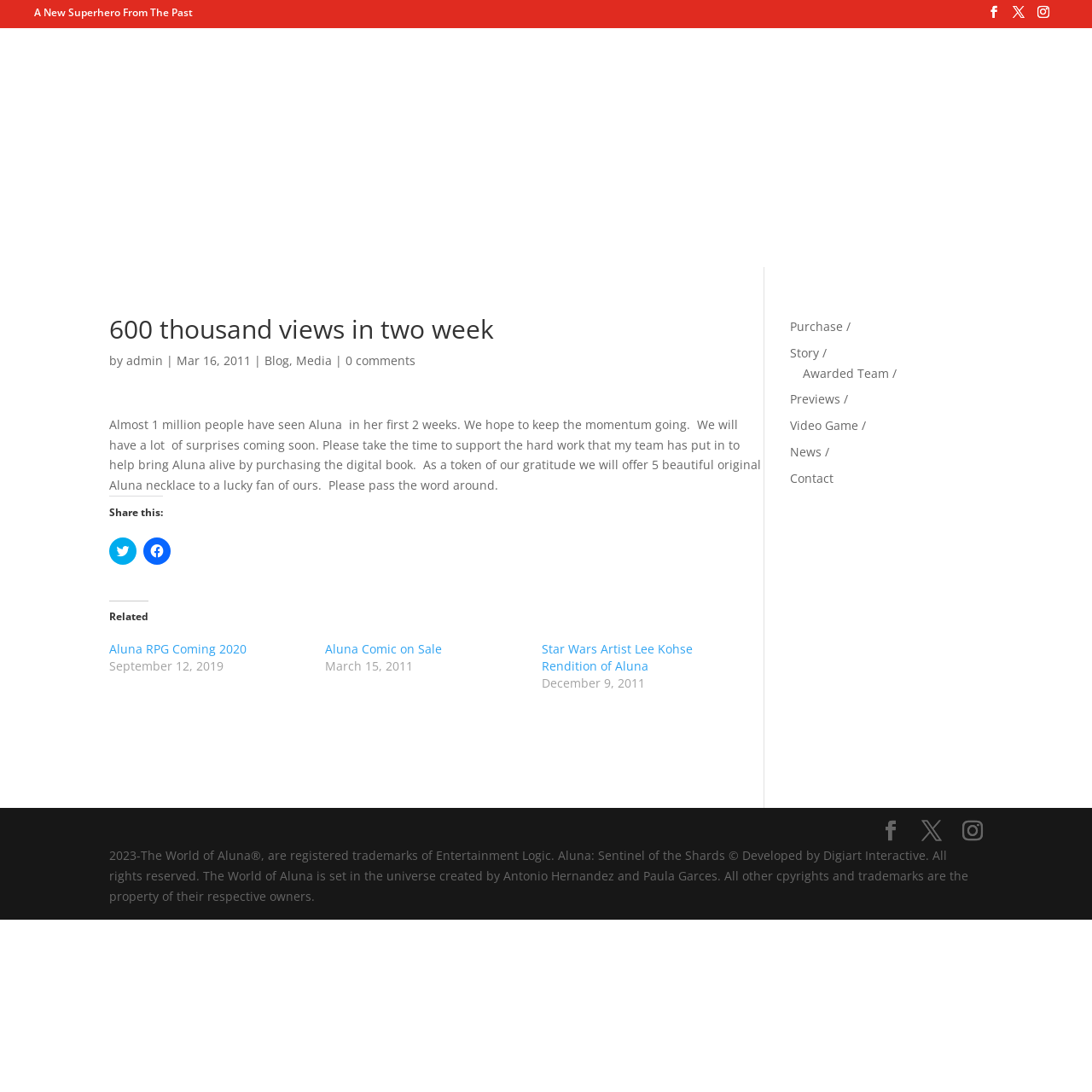Respond to the question below with a concise word or phrase:
What is the name of the superhero?

Aluna